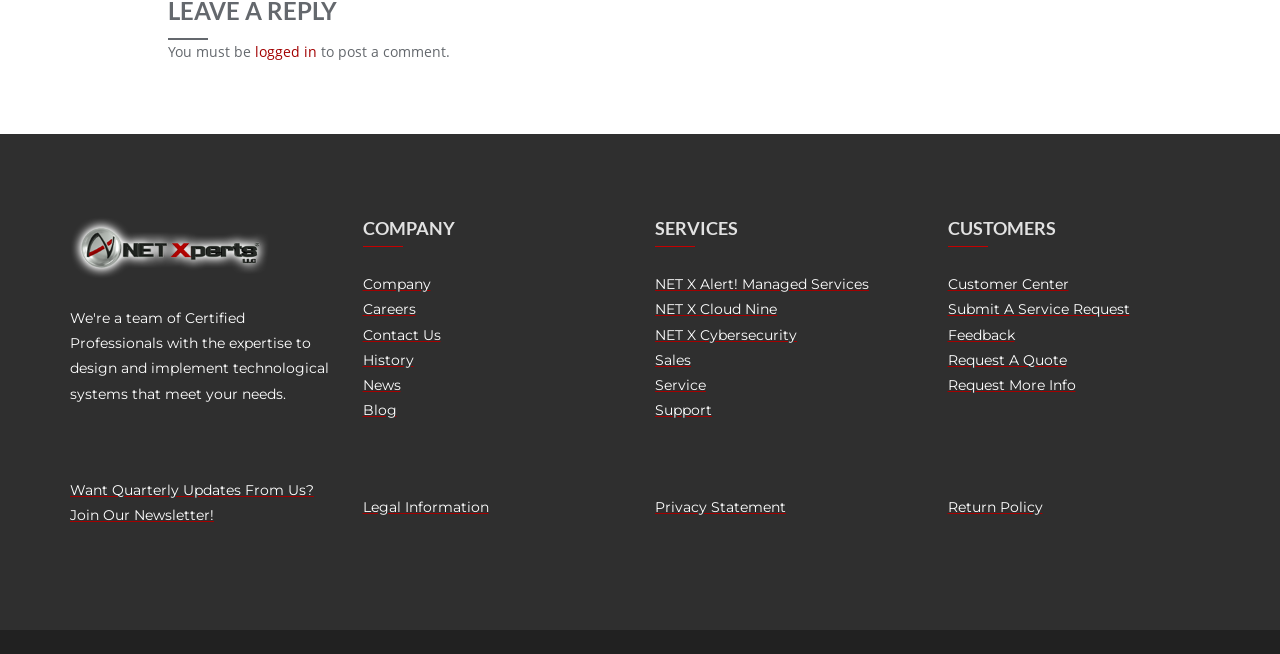Please respond to the question using a single word or phrase:
What is the company's main section?

COMPANY